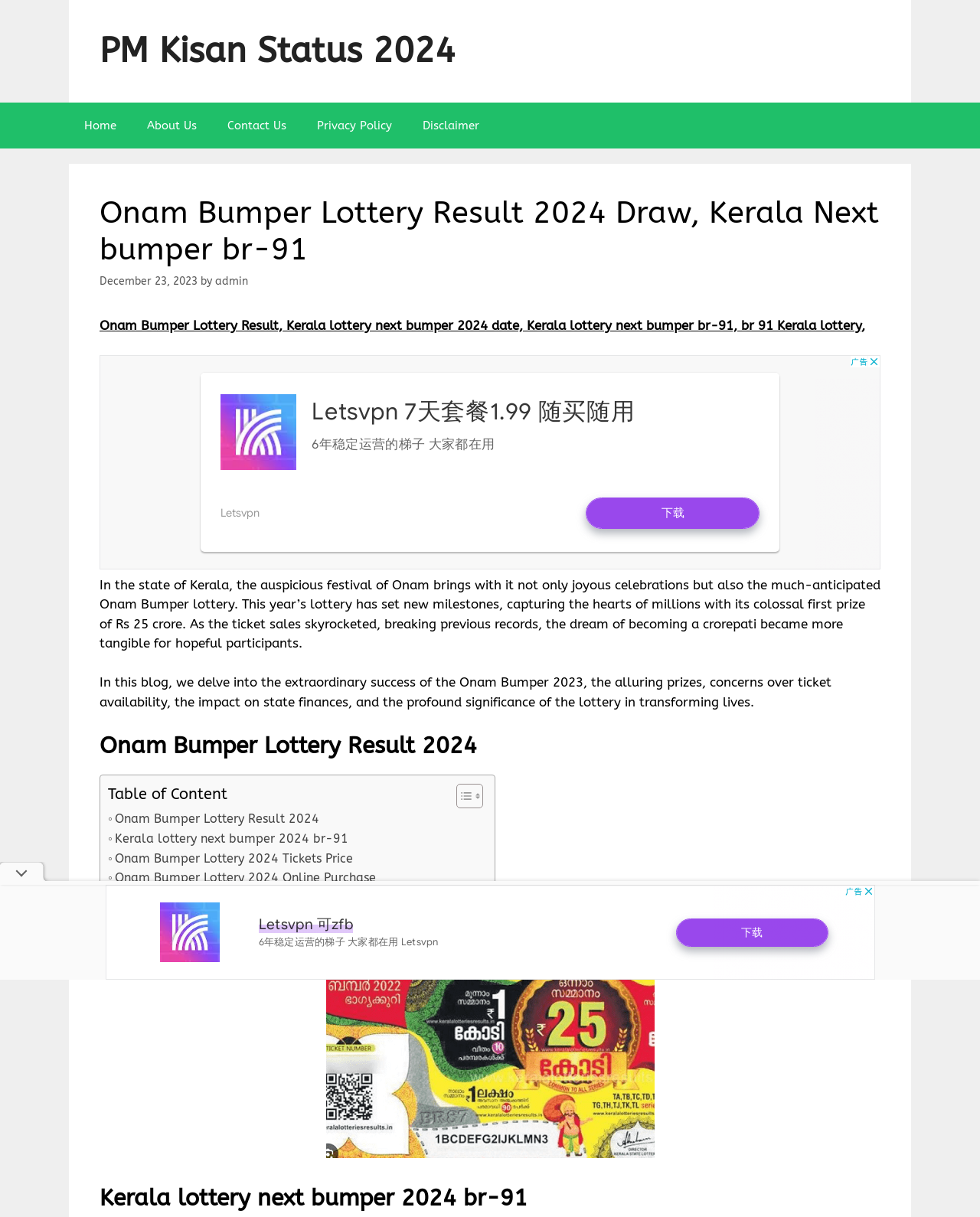Use a single word or phrase to answer the following:
What is the name of the author of the article?

admin